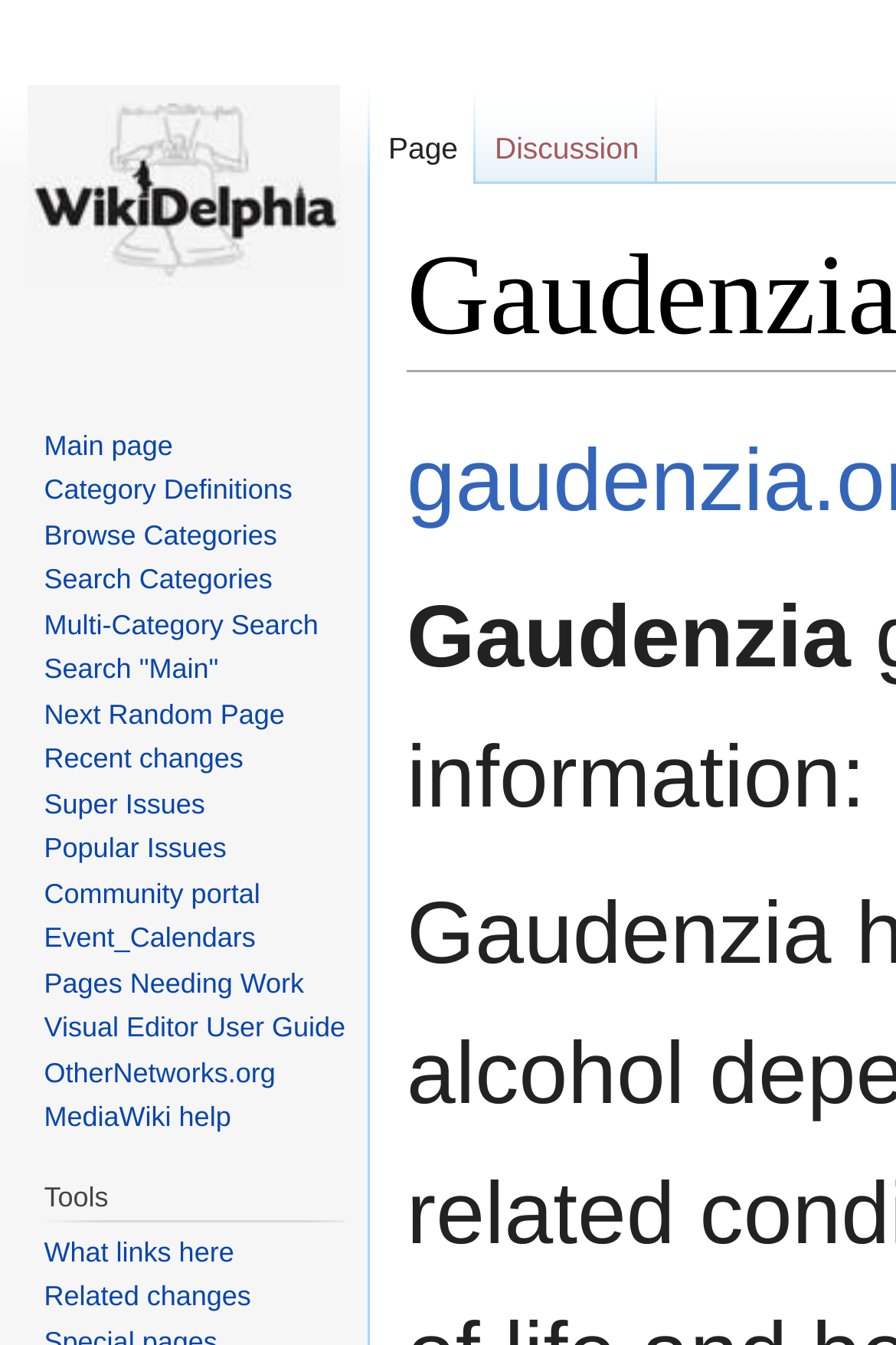Please determine the bounding box coordinates, formatted as (top-left x, top-left y, bottom-right x, bottom-right y), with all values as floating point numbers between 0 and 1. Identify the bounding box of the region described as: MediaWiki help

[0.049, 0.819, 0.258, 0.843]